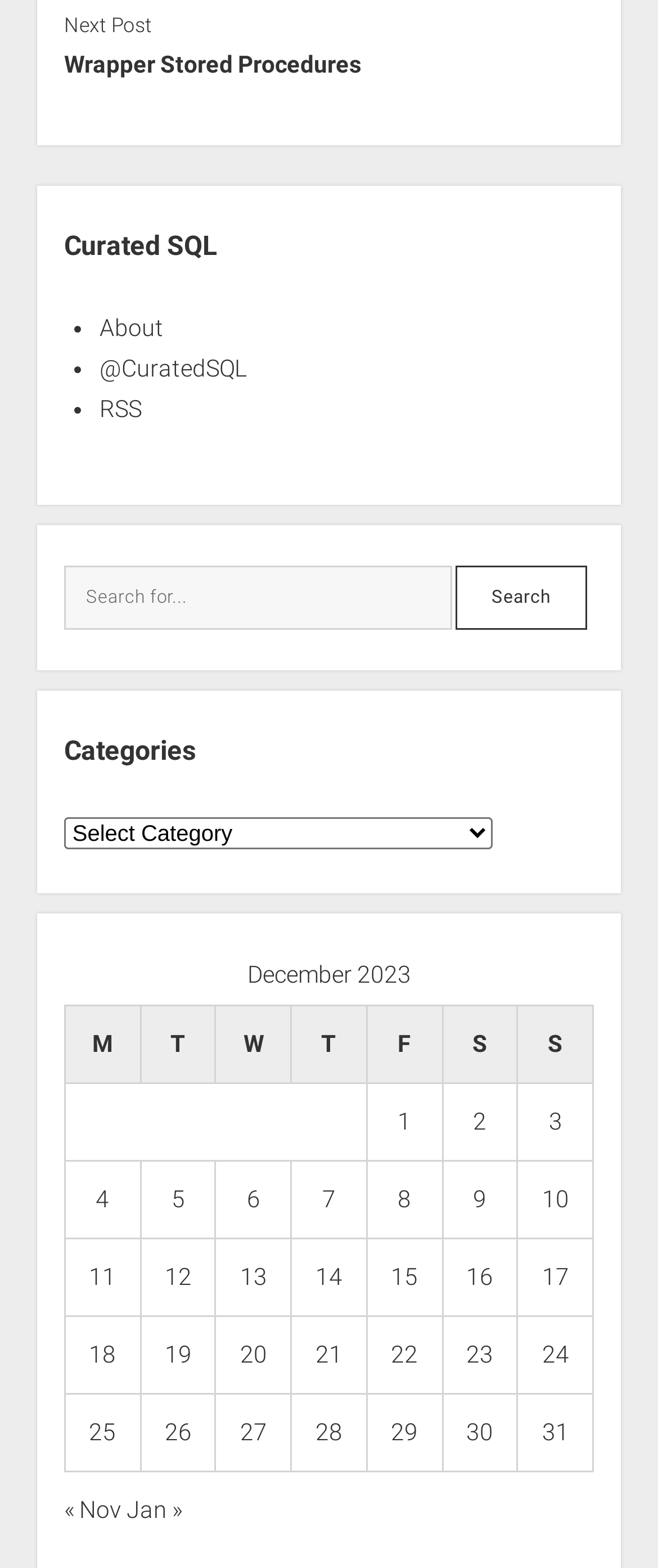Provide a brief response using a word or short phrase to this question:
What is the link 'Wrapper Stored Procedures' related to?

Curated SQL